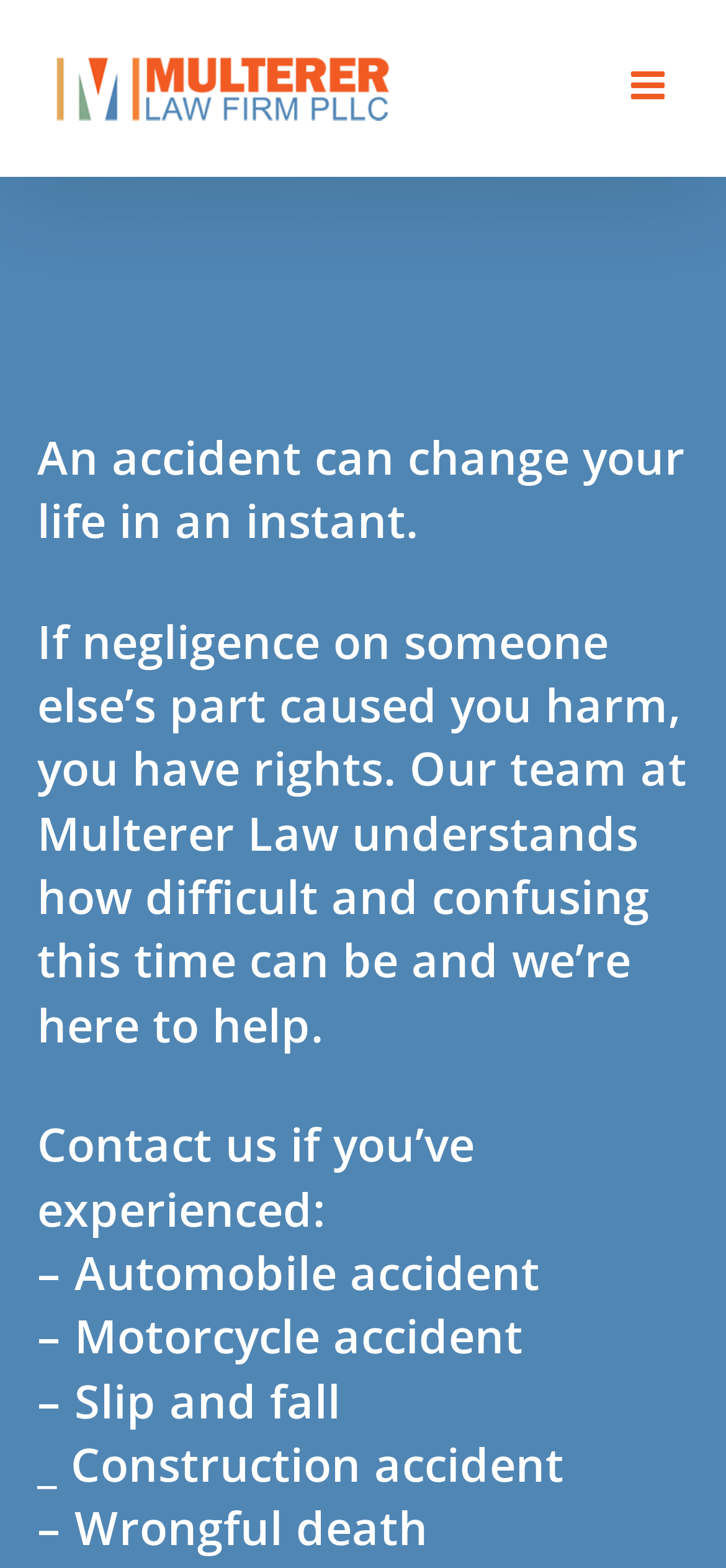Reply to the question with a brief word or phrase: What type of accidents does the law firm handle?

Slip and fall, Construction accident, Wrongful death